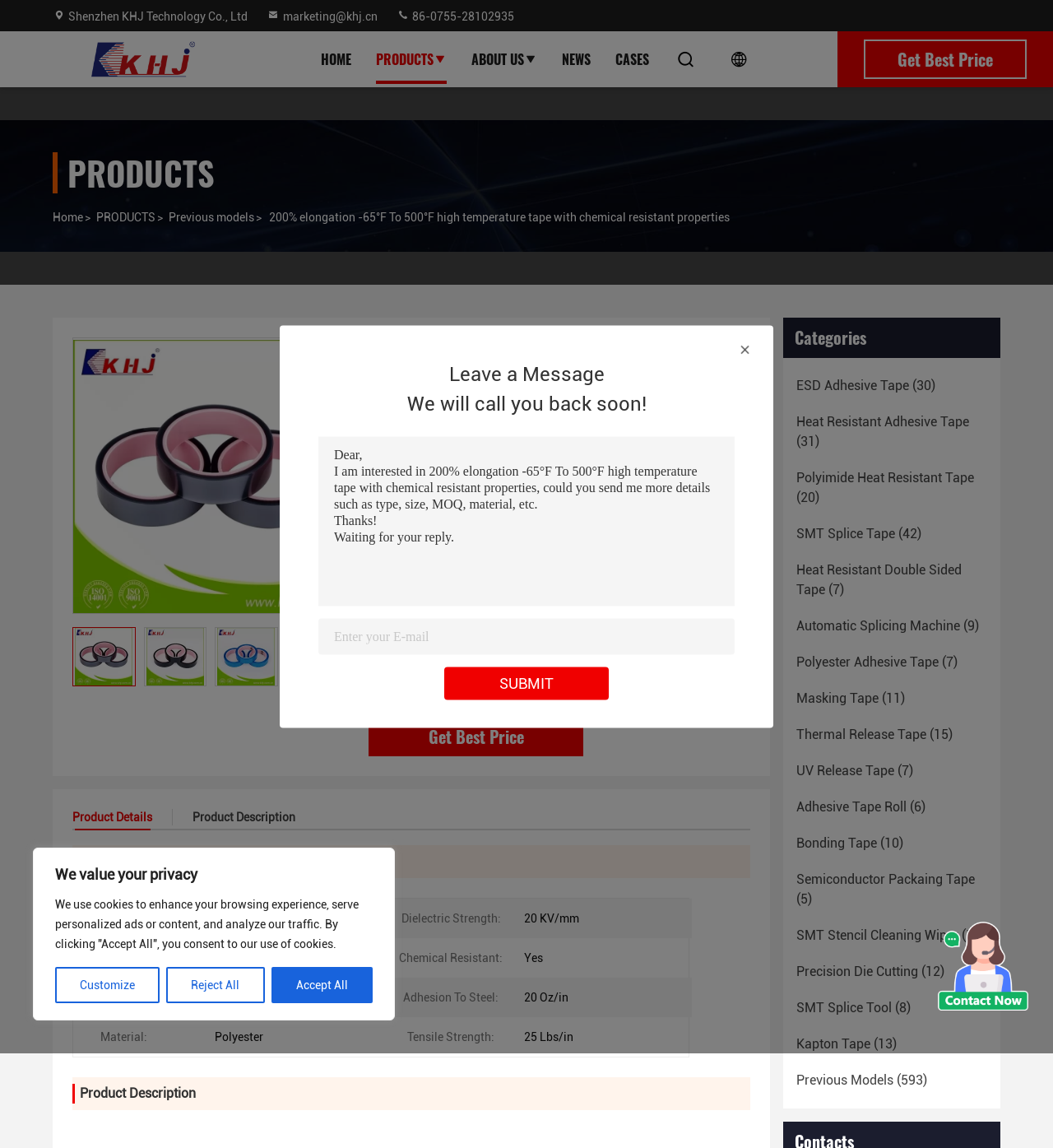Determine the bounding box coordinates for the clickable element required to fulfill the instruction: "view shopping cart". Provide the coordinates as four float numbers between 0 and 1, i.e., [left, top, right, bottom].

None